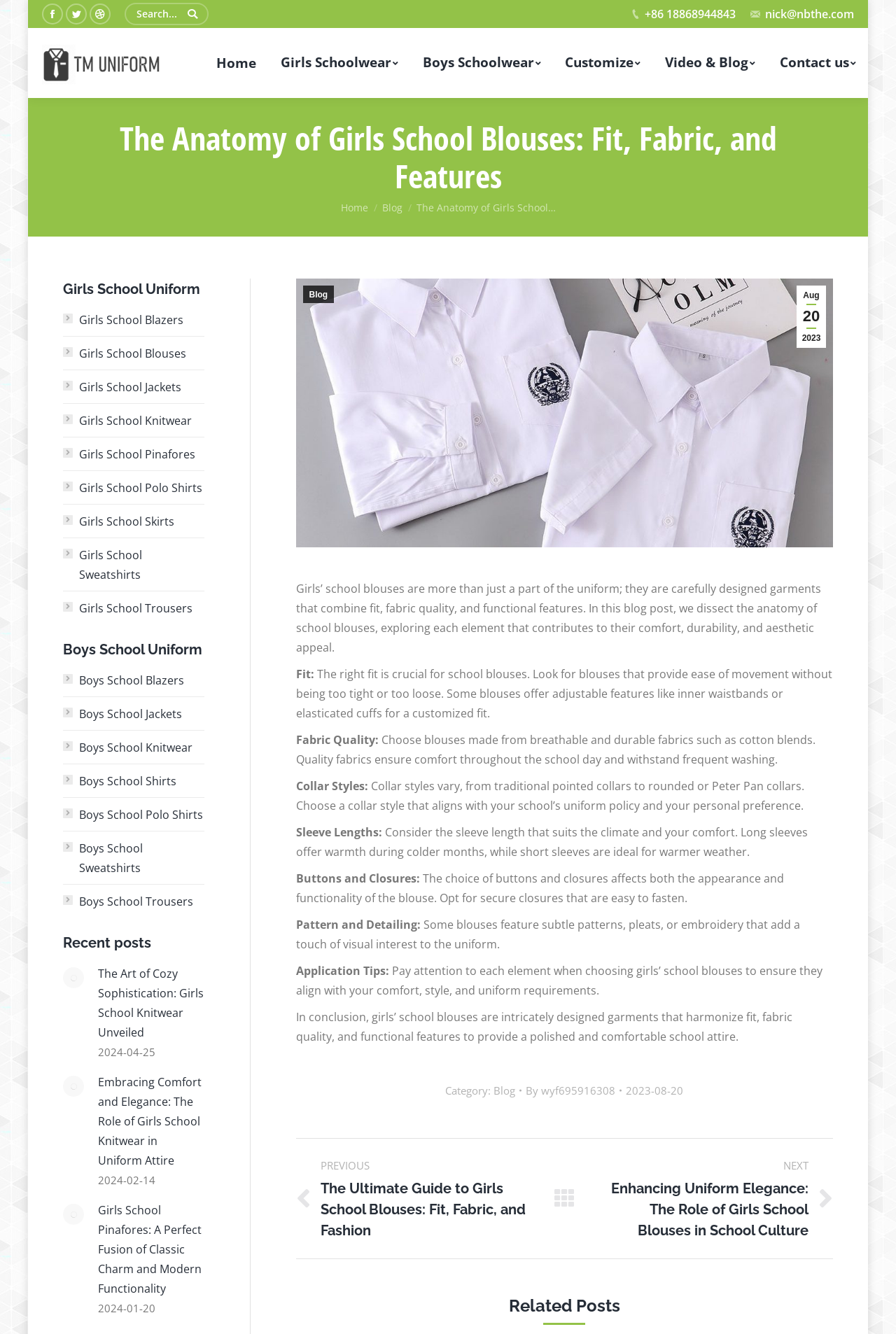What is the author of the blog post?
Based on the visual content, answer with a single word or a brief phrase.

wyf695916308